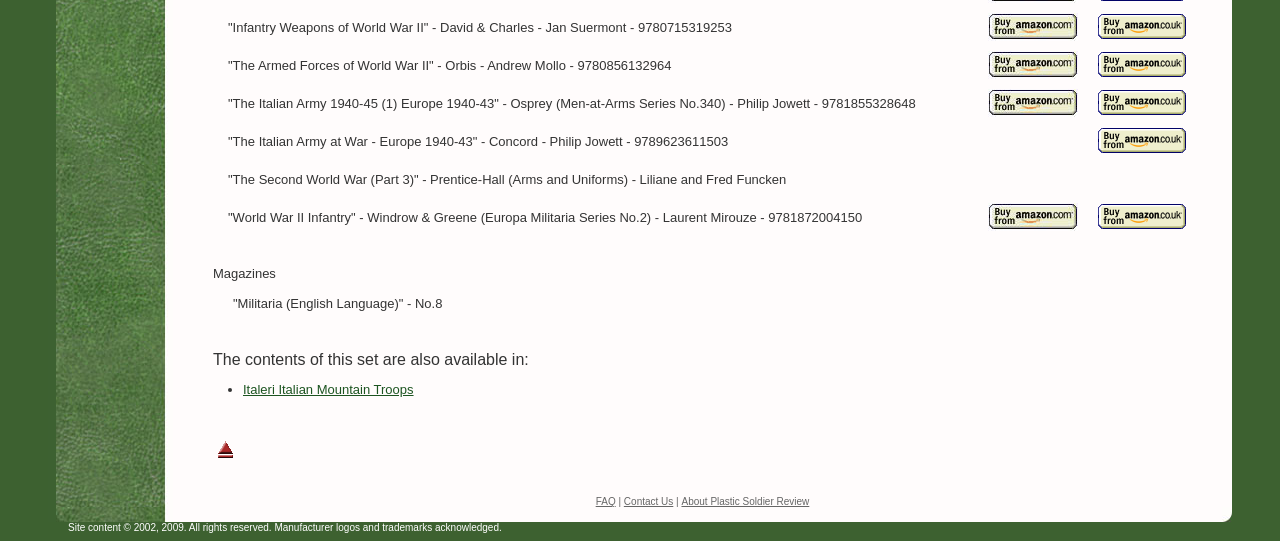Use a single word or phrase to answer the question:
What is the purpose of the 'Top of page' button?

To scroll to the top of the page